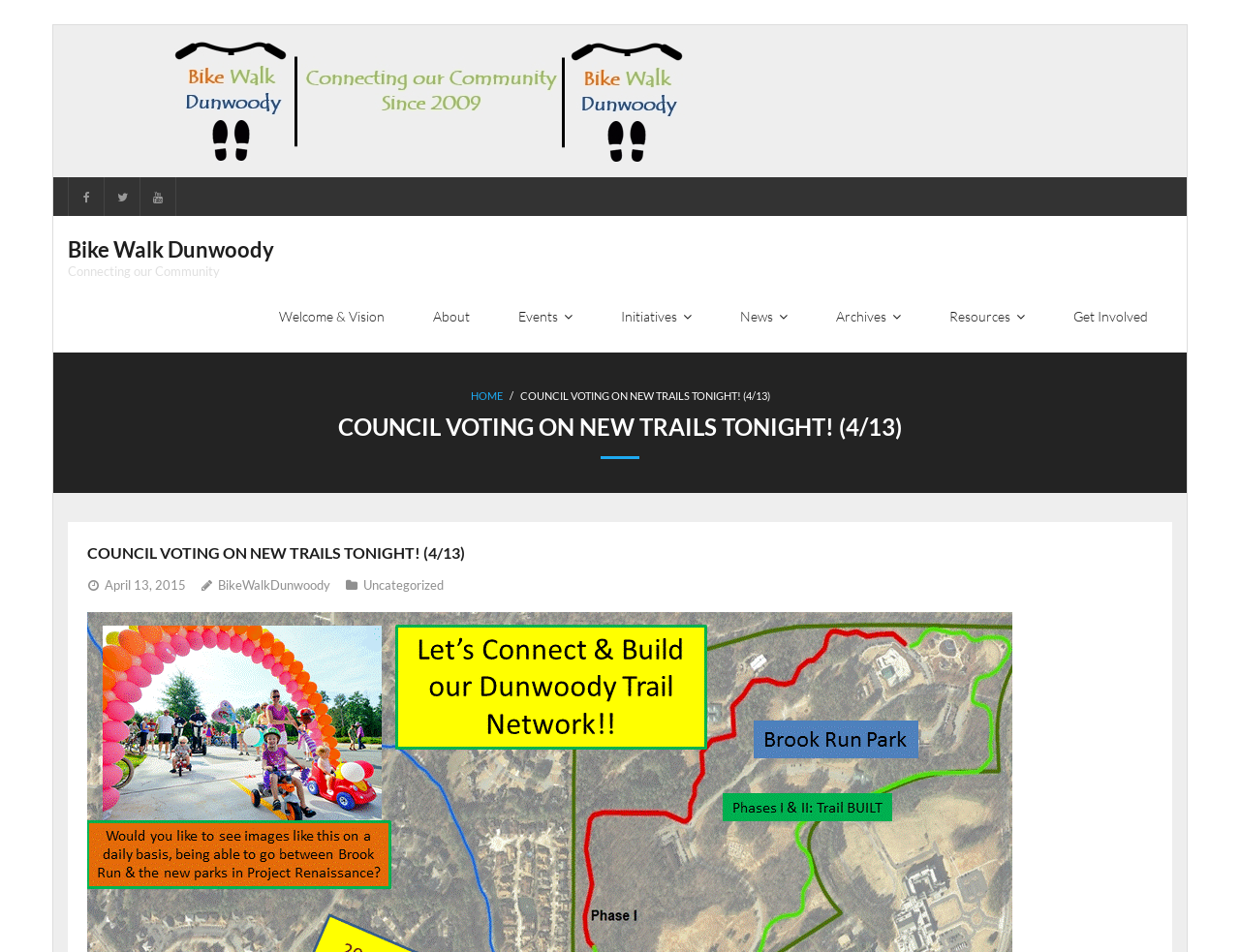Please provide a comprehensive response to the question below by analyzing the image: 
What is the date of the article?

I found the date of the article by looking at the timestamp below the title, which says 'April 13, 2015'.